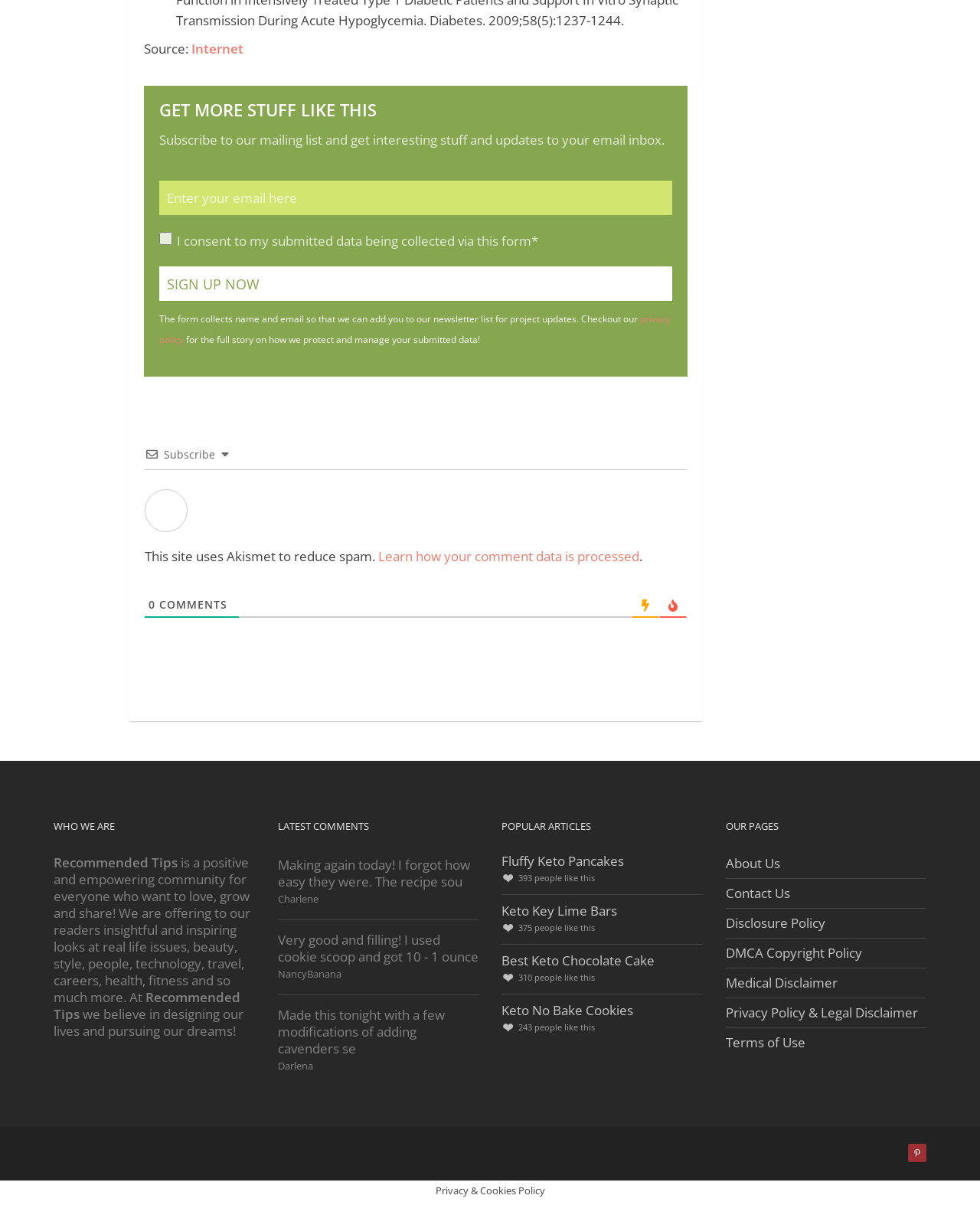Determine the coordinates of the bounding box for the clickable area needed to execute this instruction: "Click Sign Up Now".

[0.162, 0.221, 0.686, 0.25]